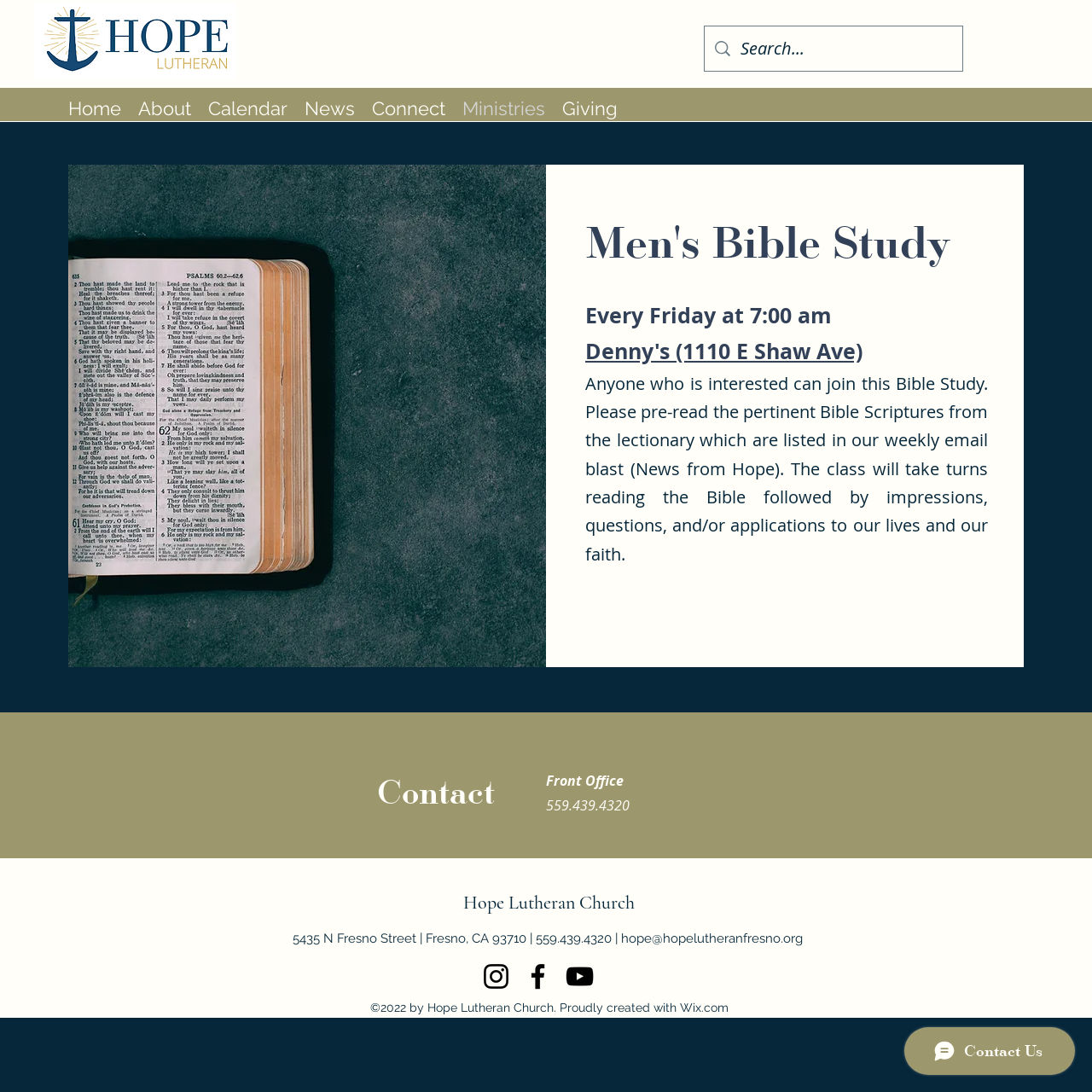Identify the bounding box coordinates of the element that should be clicked to fulfill this task: "Contact the Front Office". The coordinates should be provided as four float numbers between 0 and 1, i.e., [left, top, right, bottom].

[0.5, 0.706, 0.571, 0.723]